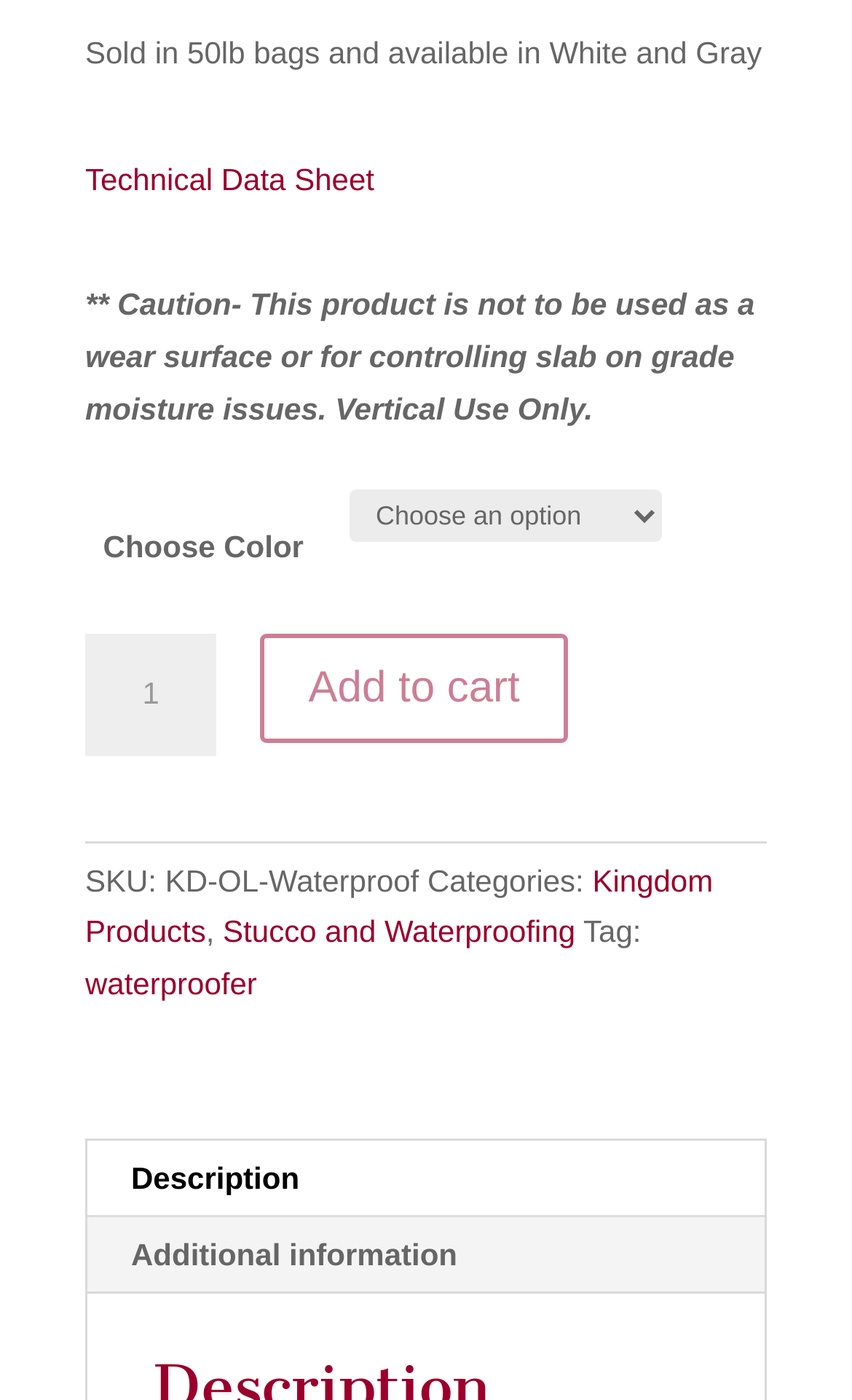Give a one-word or short-phrase answer to the following question: 
What are the available colors for this product?

White and Gray